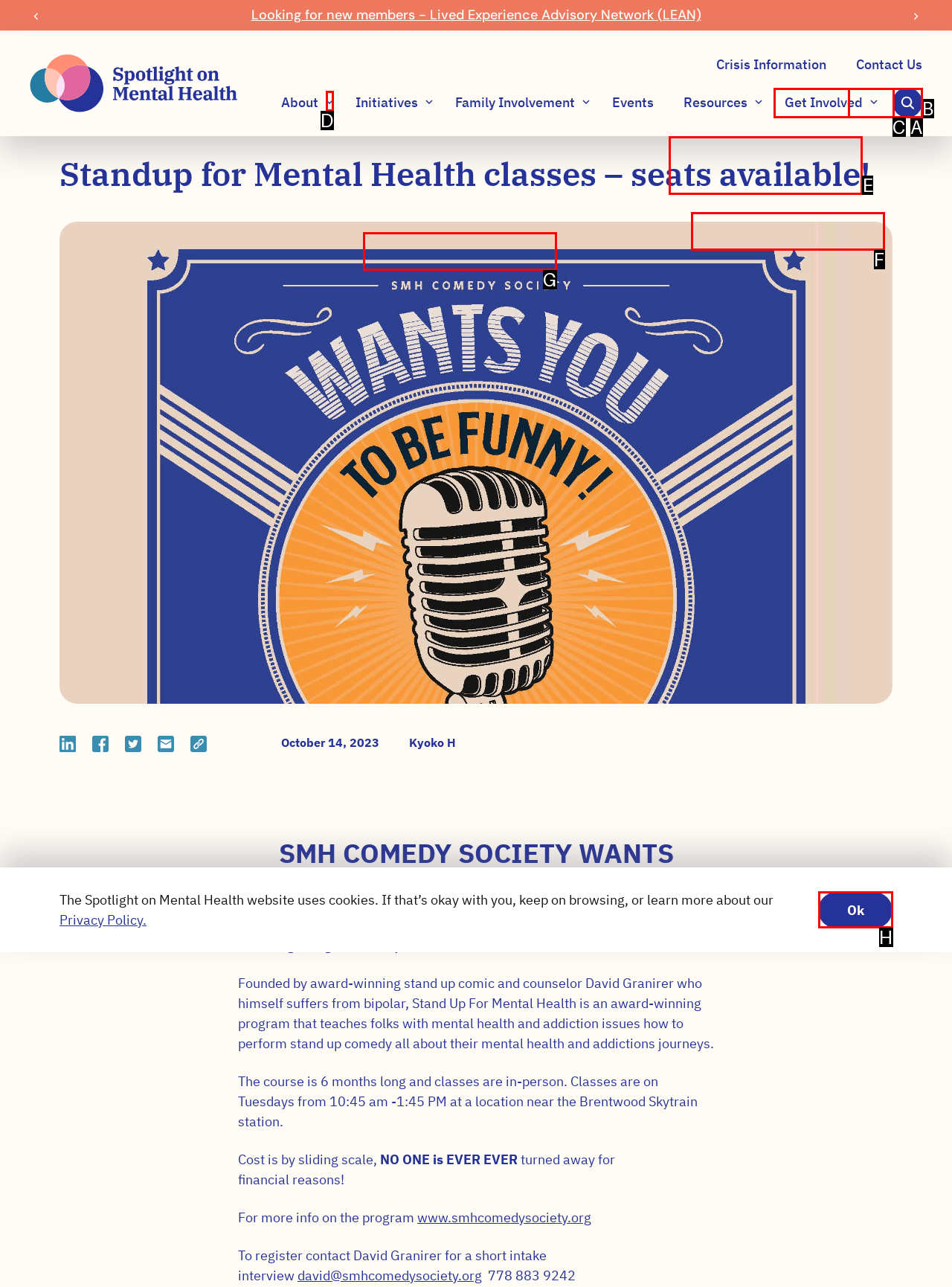Determine the letter of the UI element I should click on to complete the task: Get involved with Lived Experience Advisory Network (LEAN) from the provided choices in the screenshot.

E